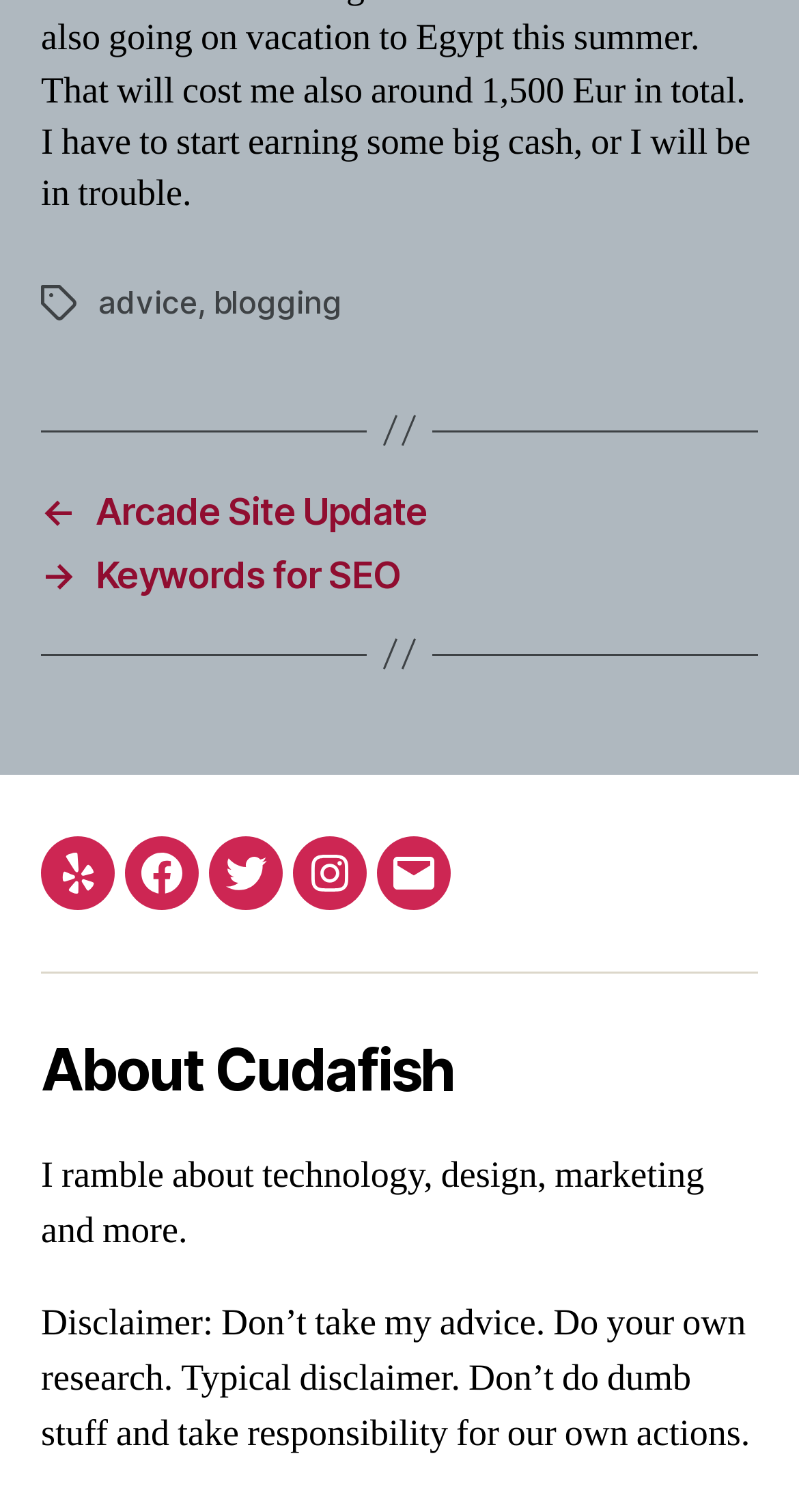Find the bounding box of the UI element described as follows: "→ Keywords for SEO".

[0.051, 0.366, 0.949, 0.394]